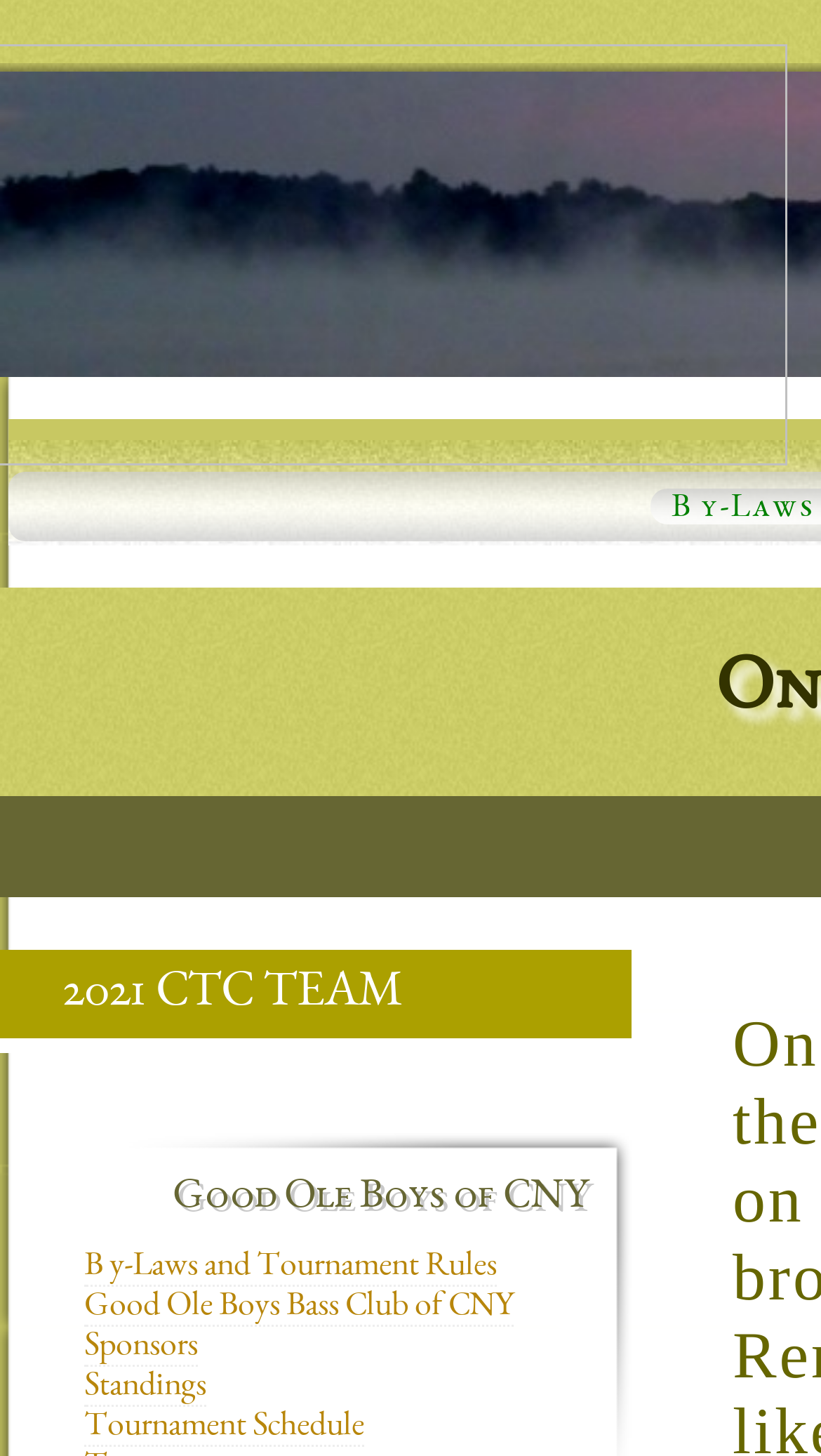Create a detailed summary of all the visual and textual information on the webpage.

The webpage appears to be about the Good Ole Boys Bass Club of CNY, with a focus on a specific event, the Cpl Kyle R Schneider Memorial Tournament, held on Oneida Lake on July 31st. 

At the top of the page, there are several links, including ones to the 2021 CTC TEAM, By-Laws and Tournament Rules, the club's homepage, Sponsors, Standings, and Tournament Schedule. These links are positioned horizontally, with the 2021 CTC TEAM link on the left and the Tournament Schedule link on the right.

Below these links, there is a prominent heading that reads "Good Ole Boys of CNY", which is centered on the page.